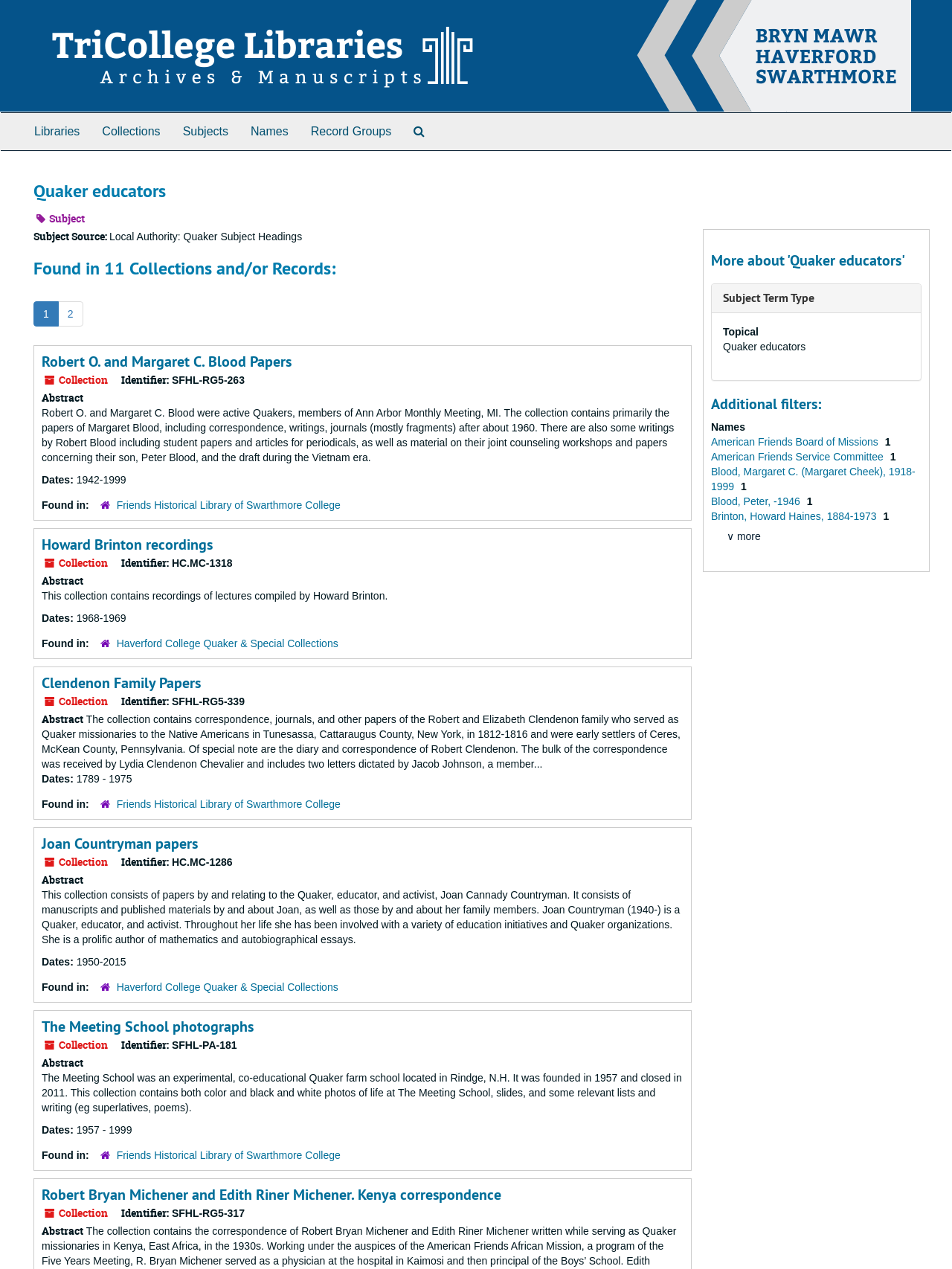Find the bounding box coordinates for the element that must be clicked to complete the instruction: "Get your report now". The coordinates should be four float numbers between 0 and 1, indicated as [left, top, right, bottom].

None